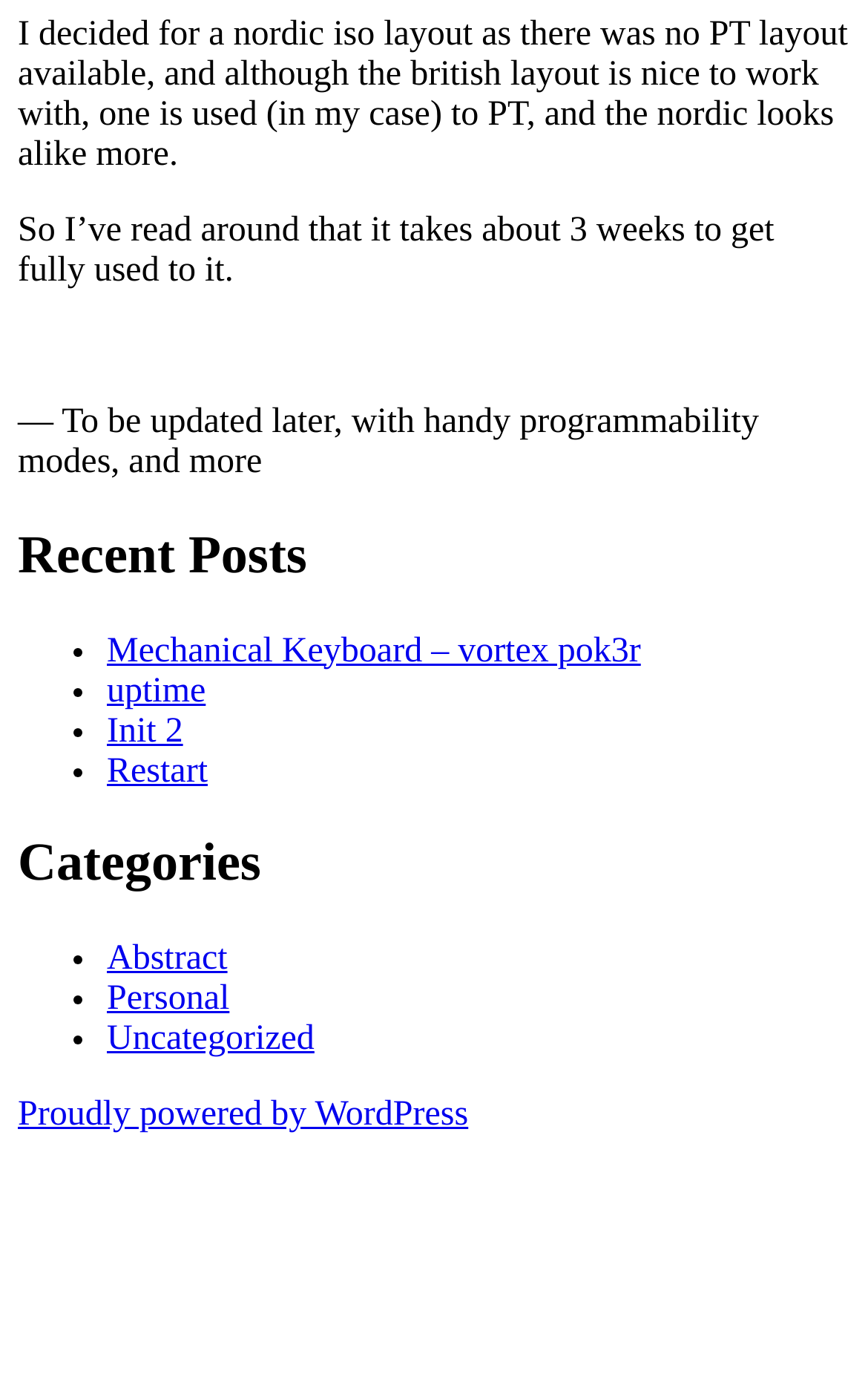Locate the bounding box coordinates of the segment that needs to be clicked to meet this instruction: "go to mechanical keyboard page".

[0.123, 0.459, 0.738, 0.487]